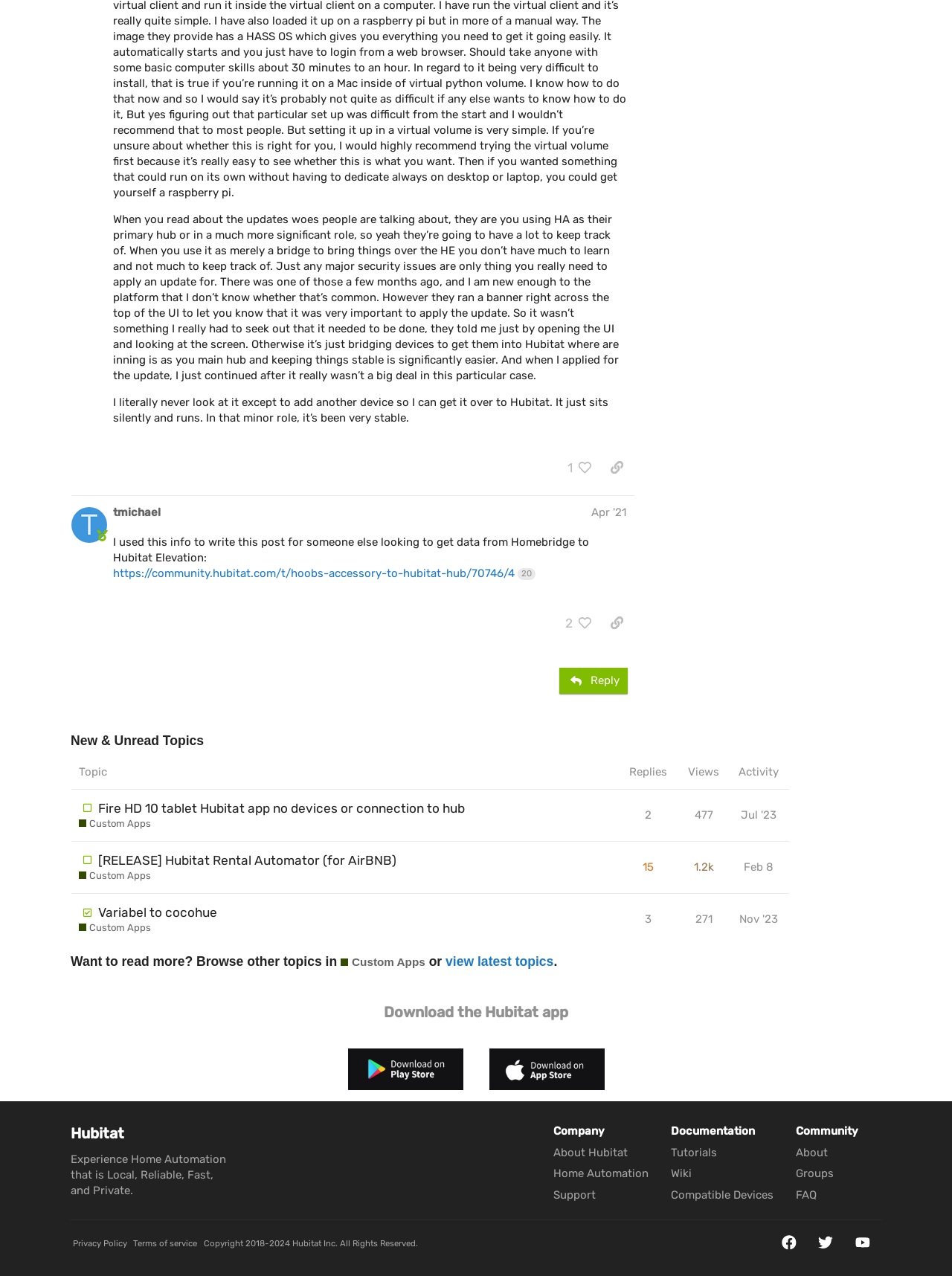Using the information shown in the image, answer the question with as much detail as possible: How many views does the topic with 15 replies have?

I looked at the table with the topic list and found the row with 'This topic has 15 replies with a very high like to post ratio', and I saw the view count '1.2k' in the same row.